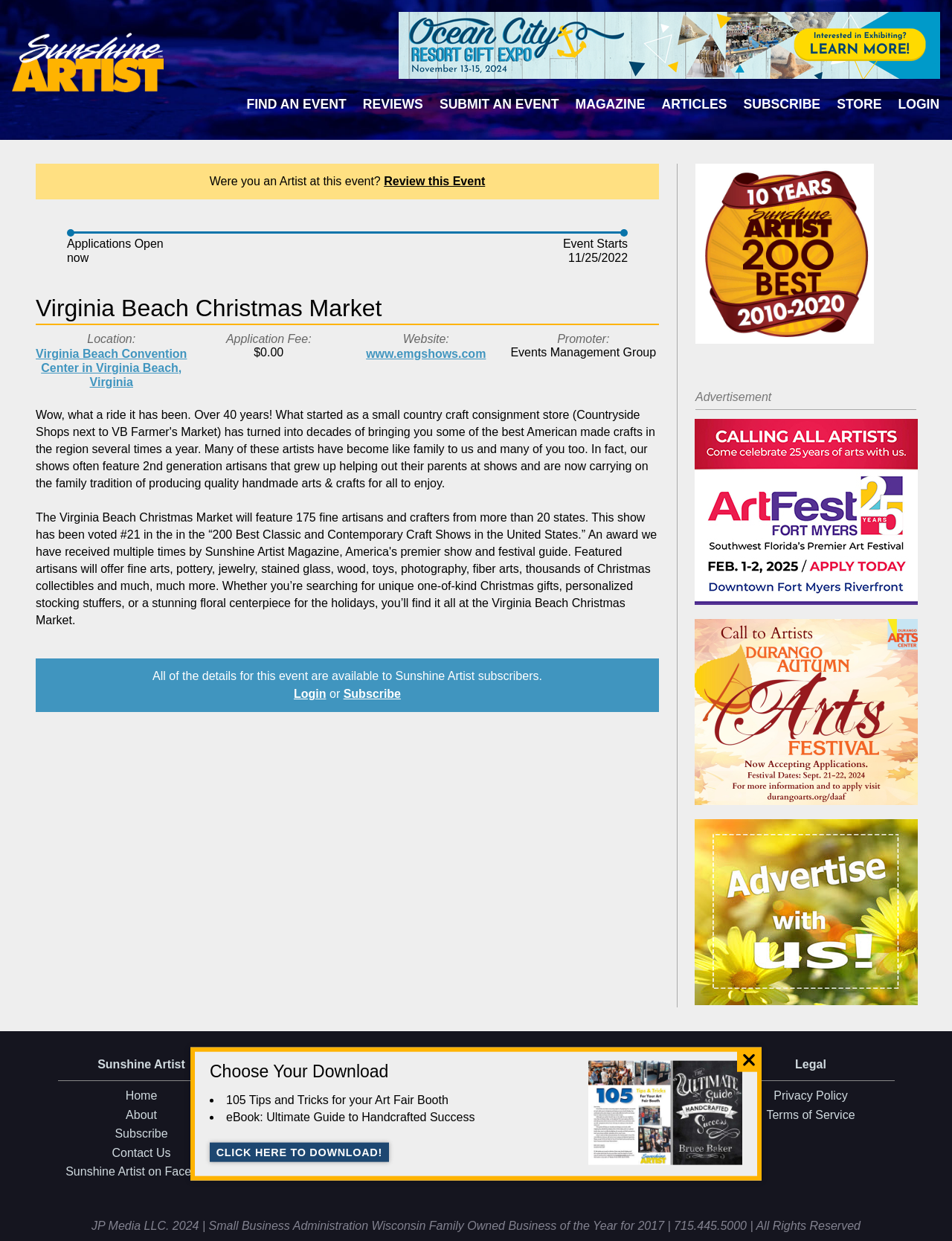Could you indicate the bounding box coordinates of the region to click in order to complete this instruction: "Visit the Virginia Beach Convention Center website".

[0.038, 0.28, 0.196, 0.313]